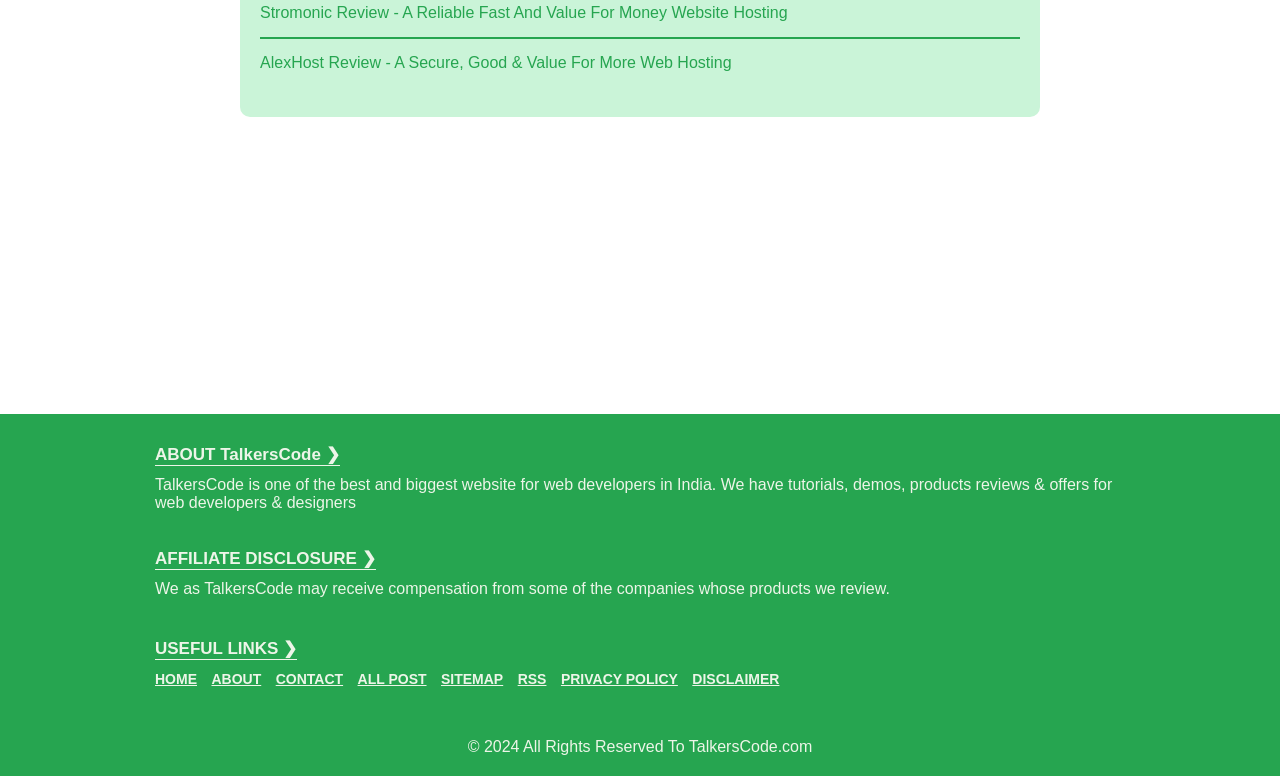What type of content does the website provide?
Please provide a comprehensive answer based on the details in the screenshot.

I found this information in the StaticText element 'TalkersCode is one of the best and biggest website for web developers in India. We have tutorials, demos, products reviews & offers for web developers & designers', which describes the type of content provided by the website.